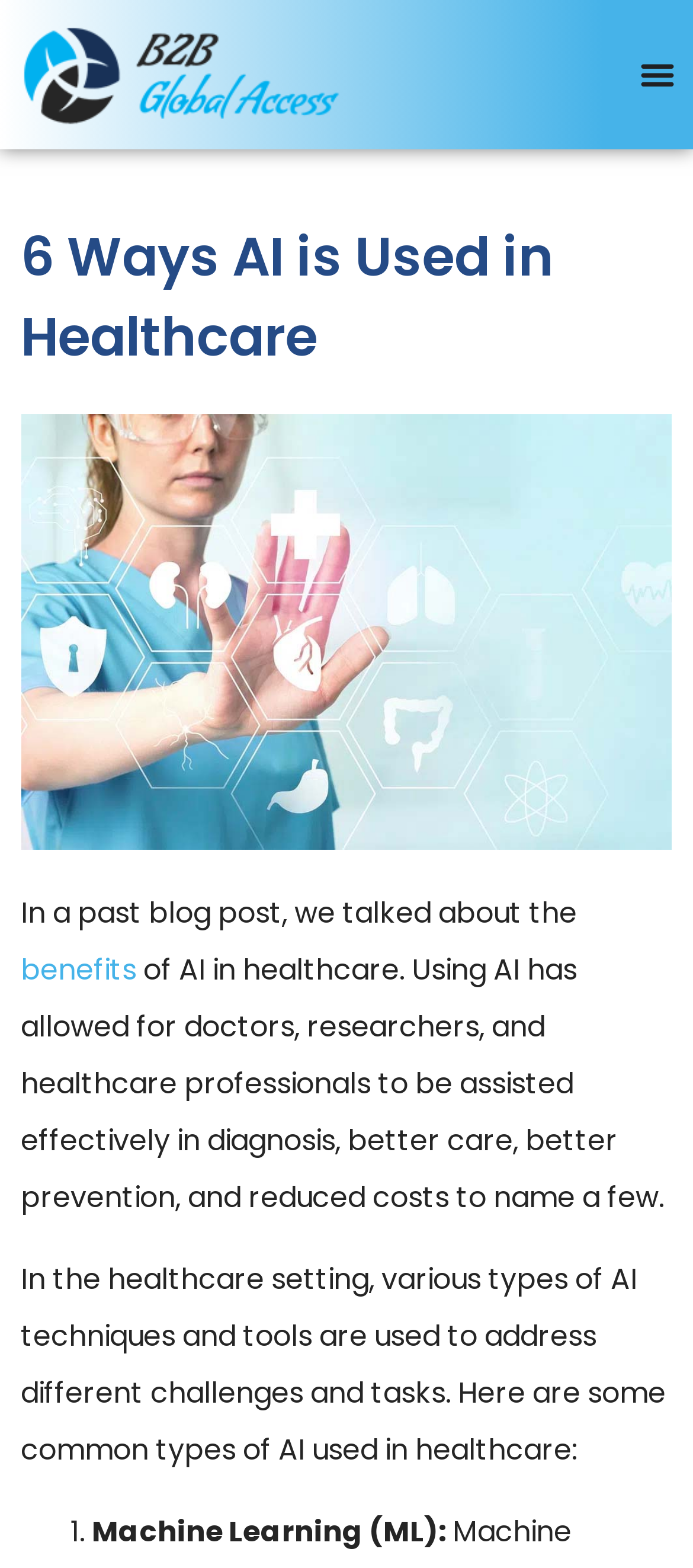What is the purpose of AI in healthcare?
Please give a detailed and elaborate answer to the question based on the image.

According to the webpage content, one of the purposes of AI in healthcare is to assist doctors, researchers, and healthcare professionals in diagnosis. This is stated in the text 'Using AI has allowed for doctors, researchers, and healthcare professionals to be assisted effectively in diagnosis, better care, better prevention, and reduced costs to name a few.'